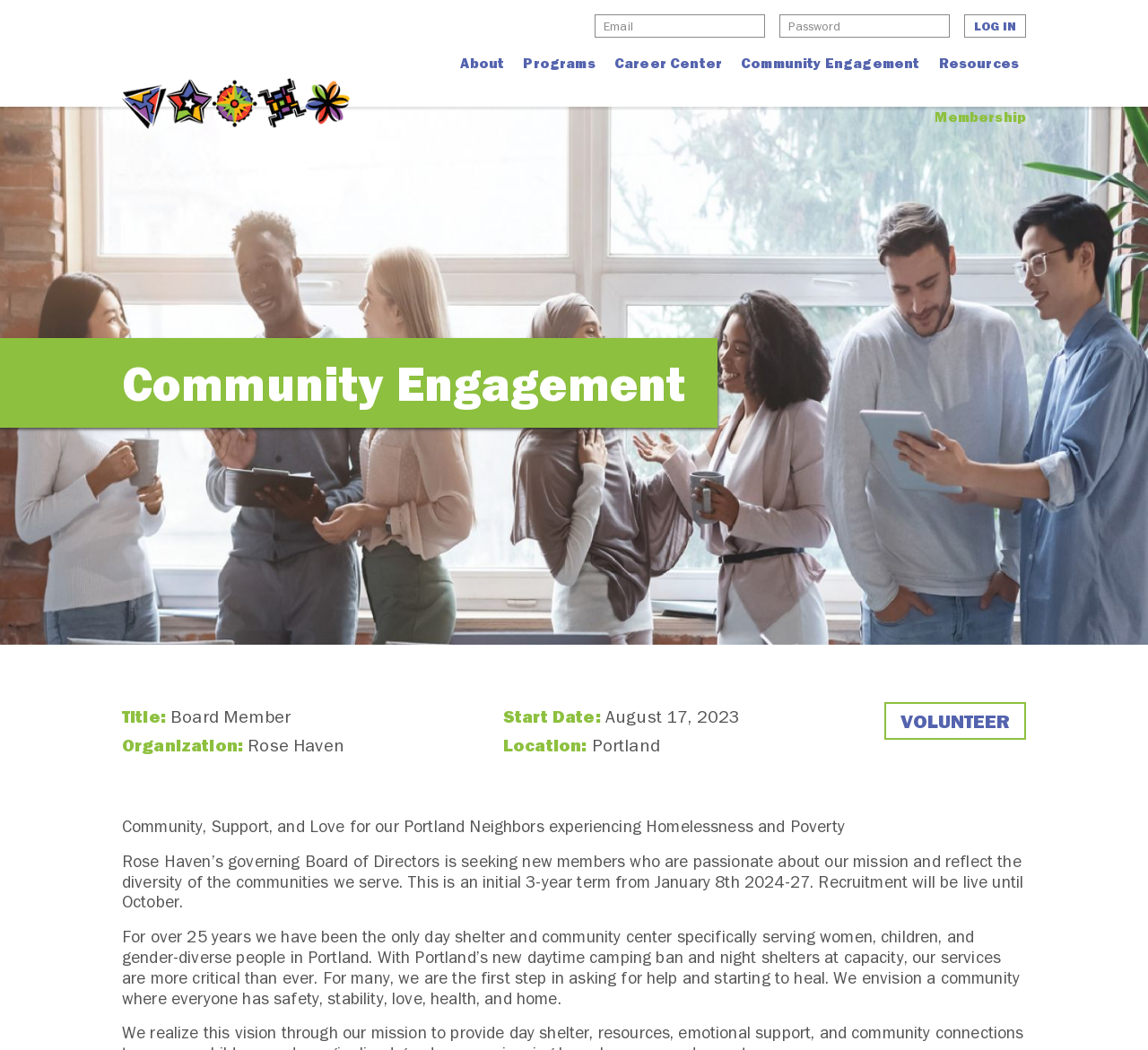Could you determine the bounding box coordinates of the clickable element to complete the instruction: "Click on the 'Help Center of Thepointofsale.com' link"? Provide the coordinates as four float numbers between 0 and 1, i.e., [left, top, right, bottom].

None